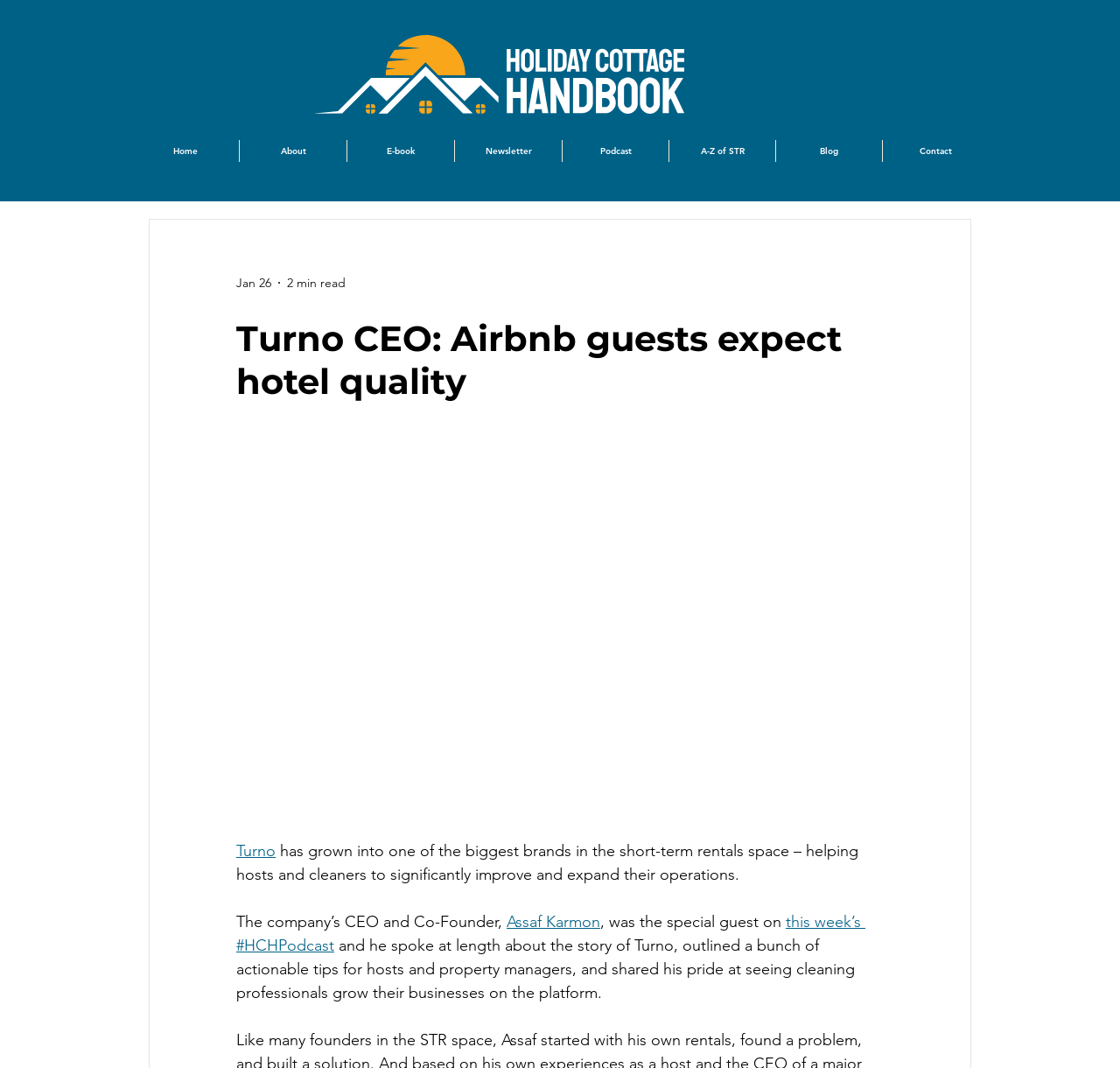Determine the bounding box for the UI element described here: "Assaf Karmon".

[0.452, 0.854, 0.536, 0.872]